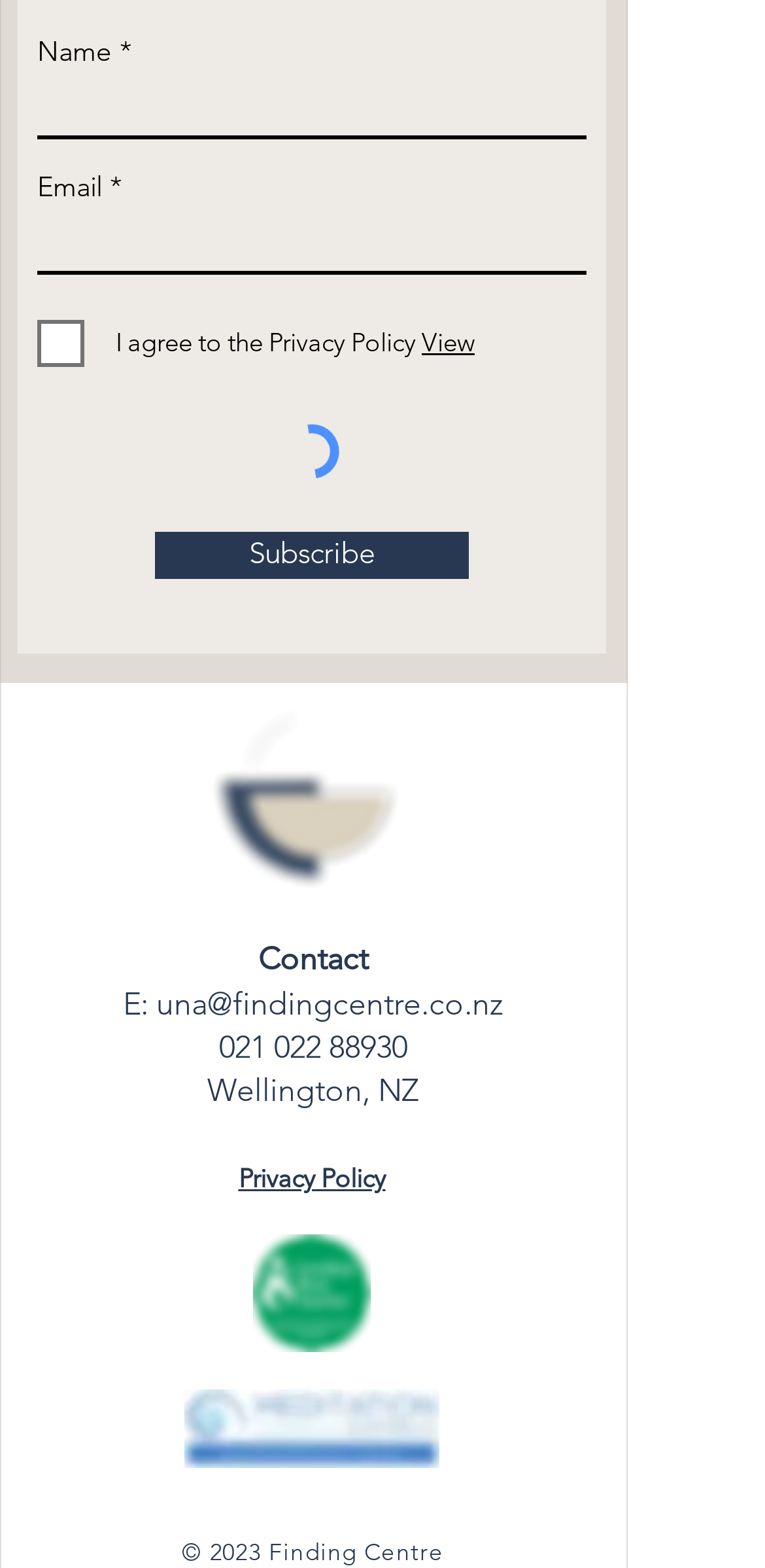What is the contact email? From the image, respond with a single word or brief phrase.

una@findingcentre.co.nz